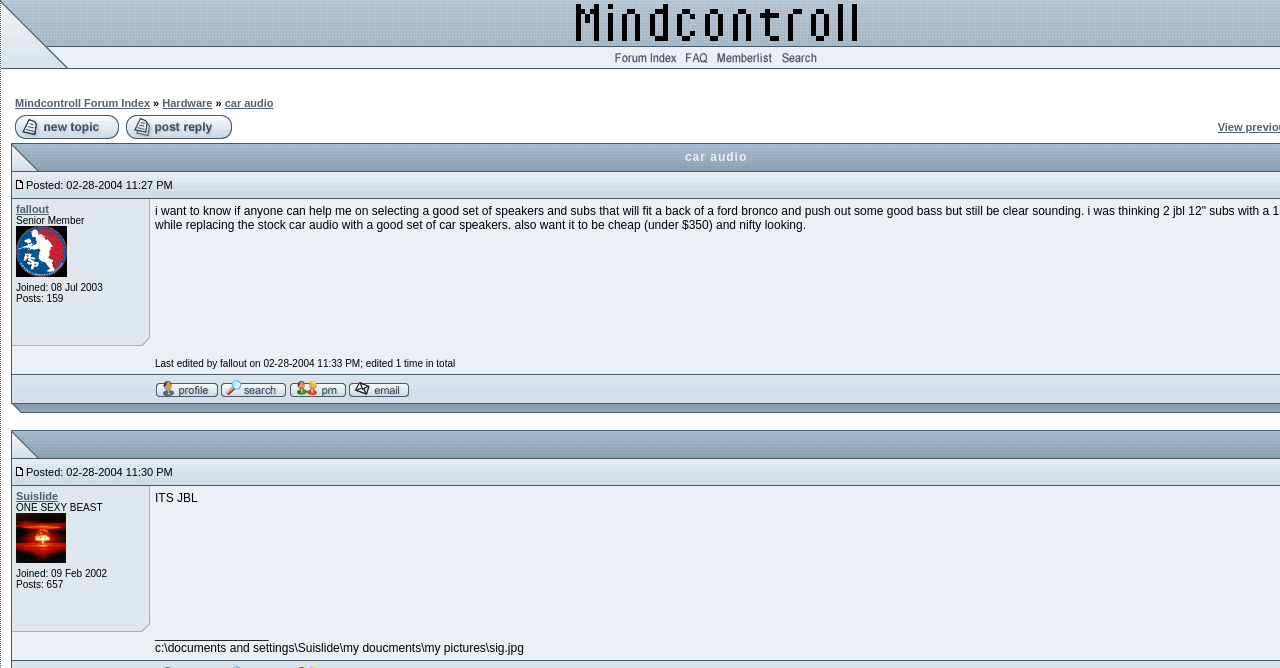Using the information in the image, give a comprehensive answer to the question: 
How many posts does the user 'fallout' have?

The user 'fallout' has 159 posts, which can be seen in the user information section below the post, where it says 'fallout Senior Member Joined: 08 Jul 2003 Posts: 159'.